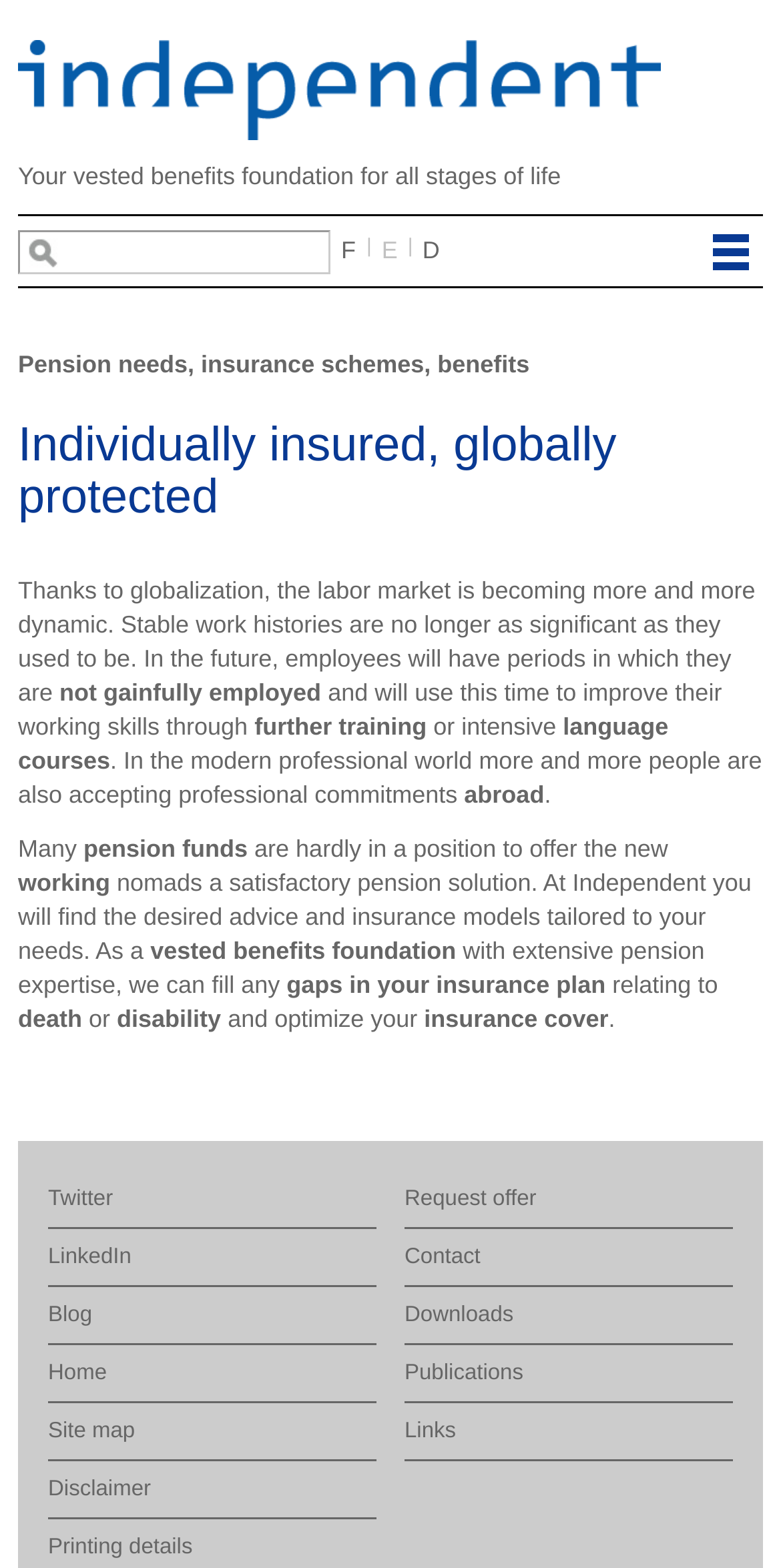Identify the webpage's primary heading and generate its text.

Pension needs, insurance schemes, benefits